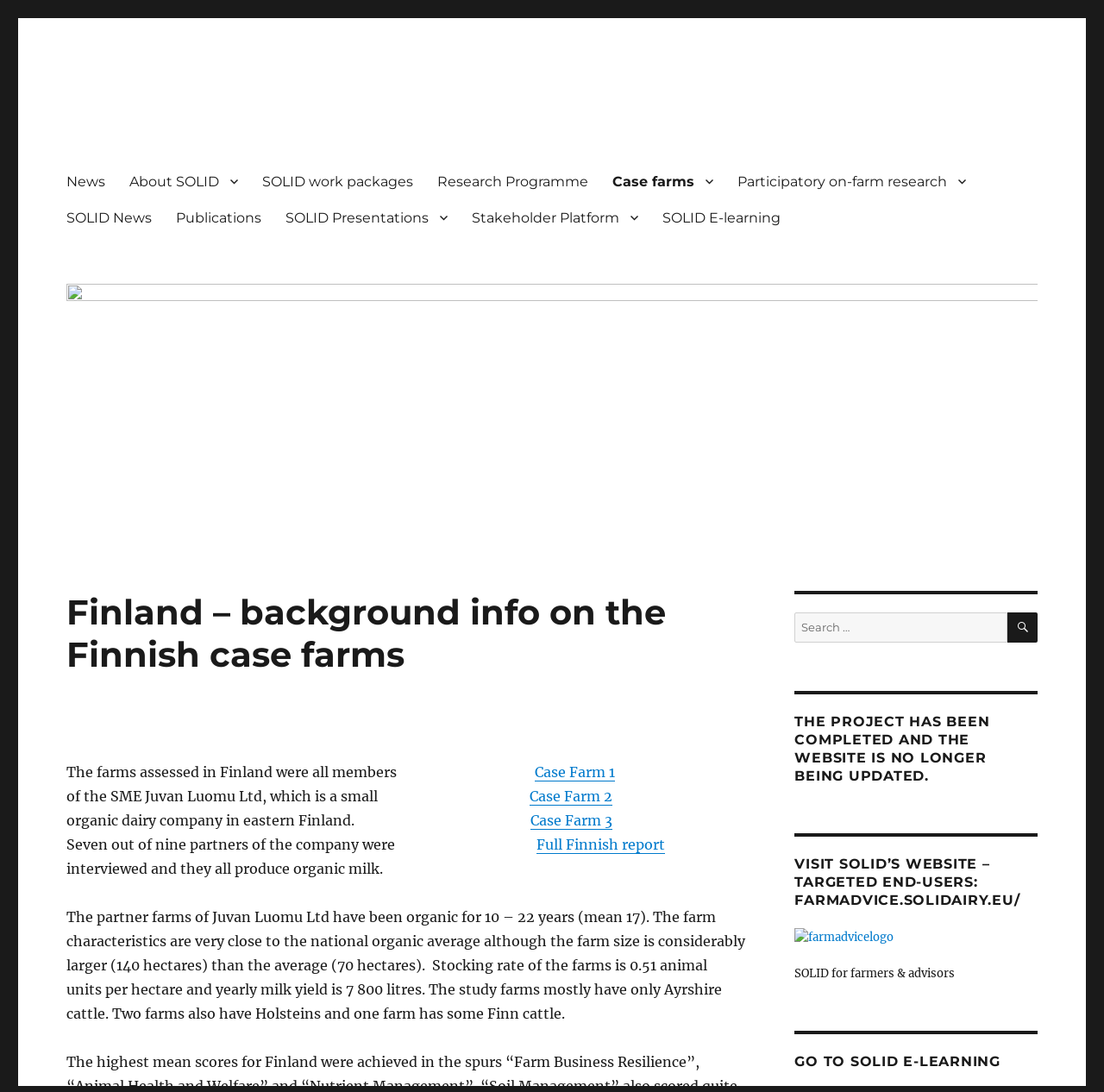Please specify the bounding box coordinates of the region to click in order to perform the following instruction: "Go to SOLID E-LEARNING".

[0.72, 0.963, 0.94, 0.98]